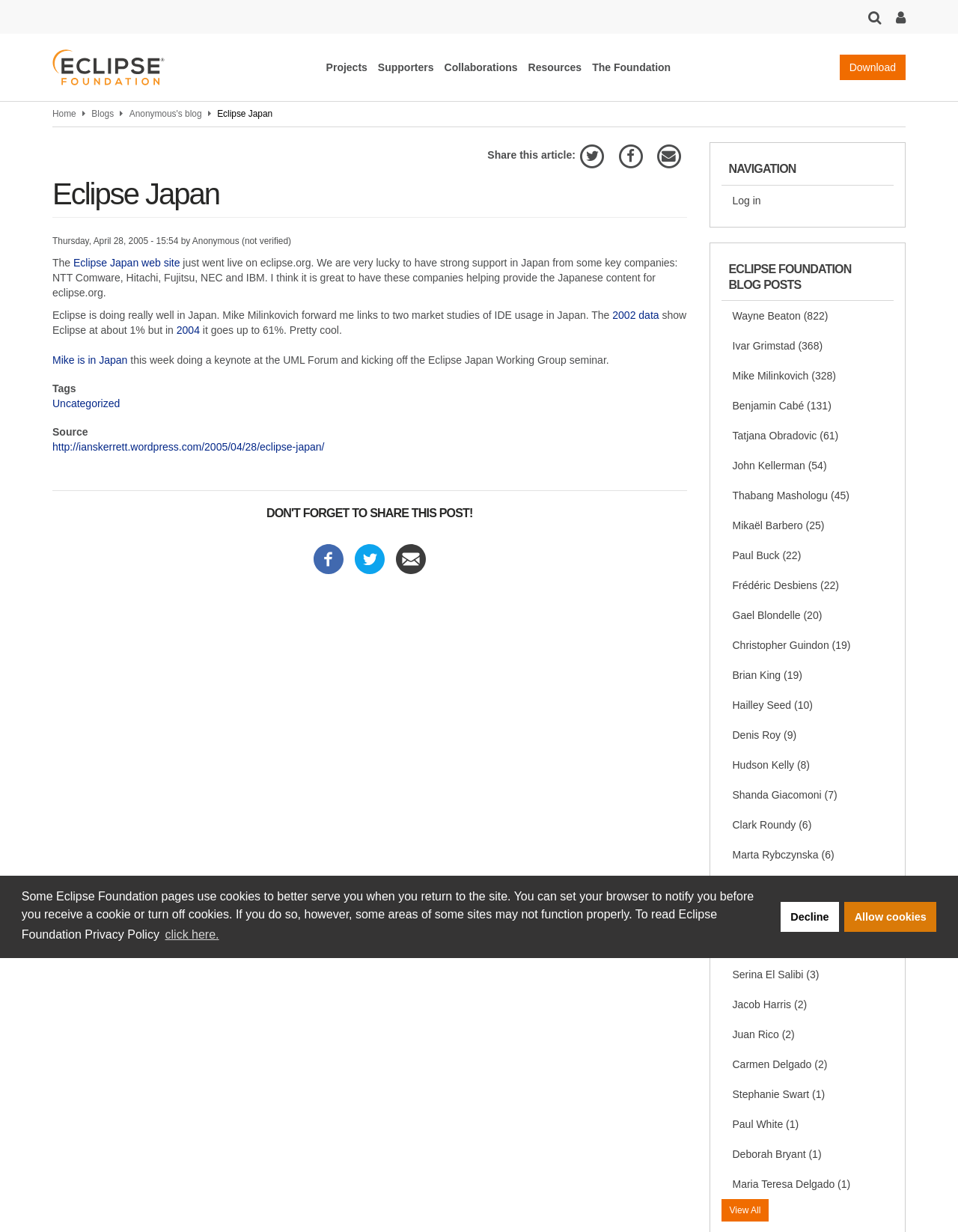Please identify the bounding box coordinates of the area that needs to be clicked to follow this instruction: "Click the 'Facebook' link".

[0.327, 0.448, 0.358, 0.458]